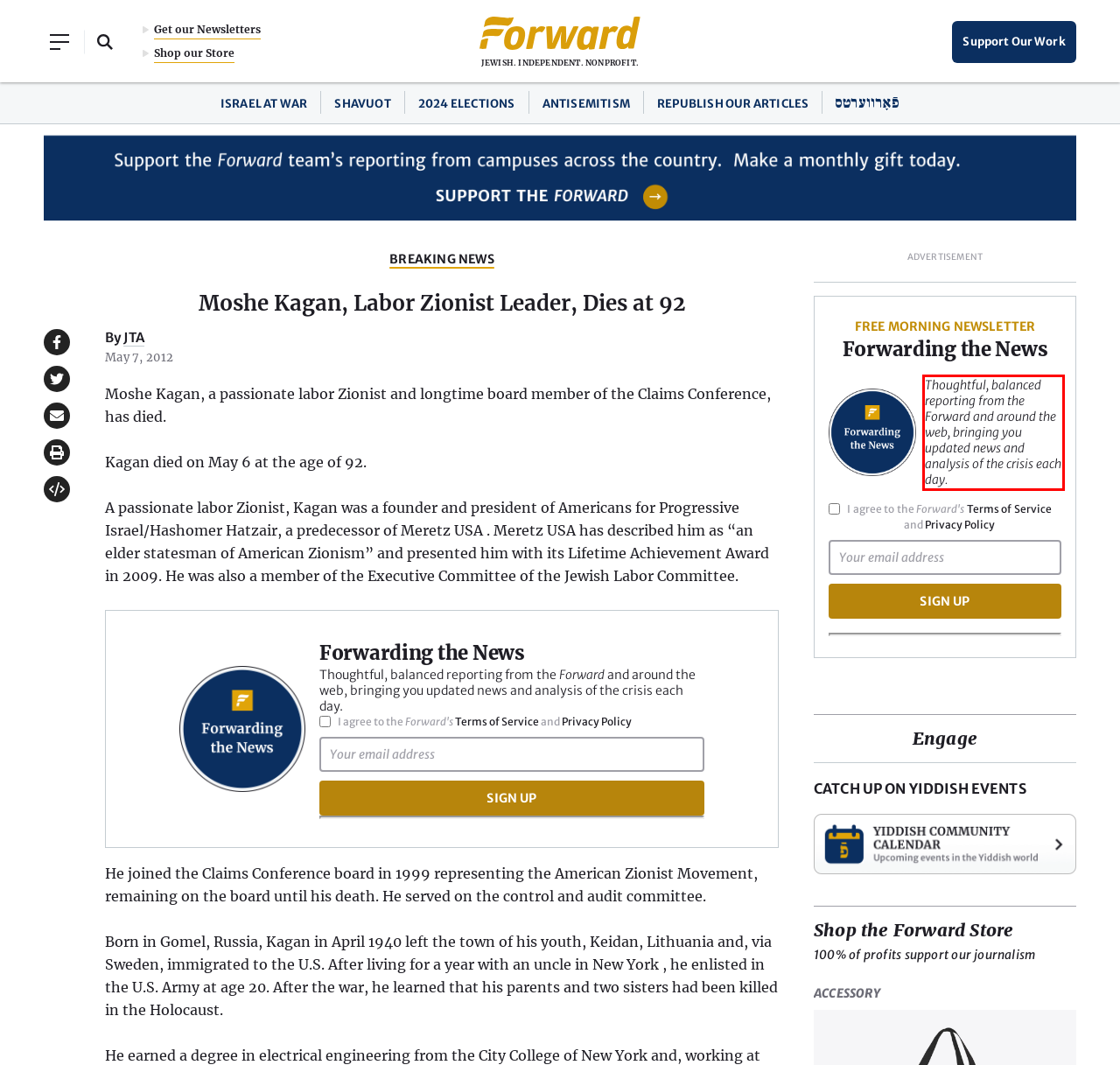With the given screenshot of a webpage, locate the red rectangle bounding box and extract the text content using OCR.

Thoughtful, balanced reporting from the Forward and around the web, bringing you updated news and analysis of the crisis each day.